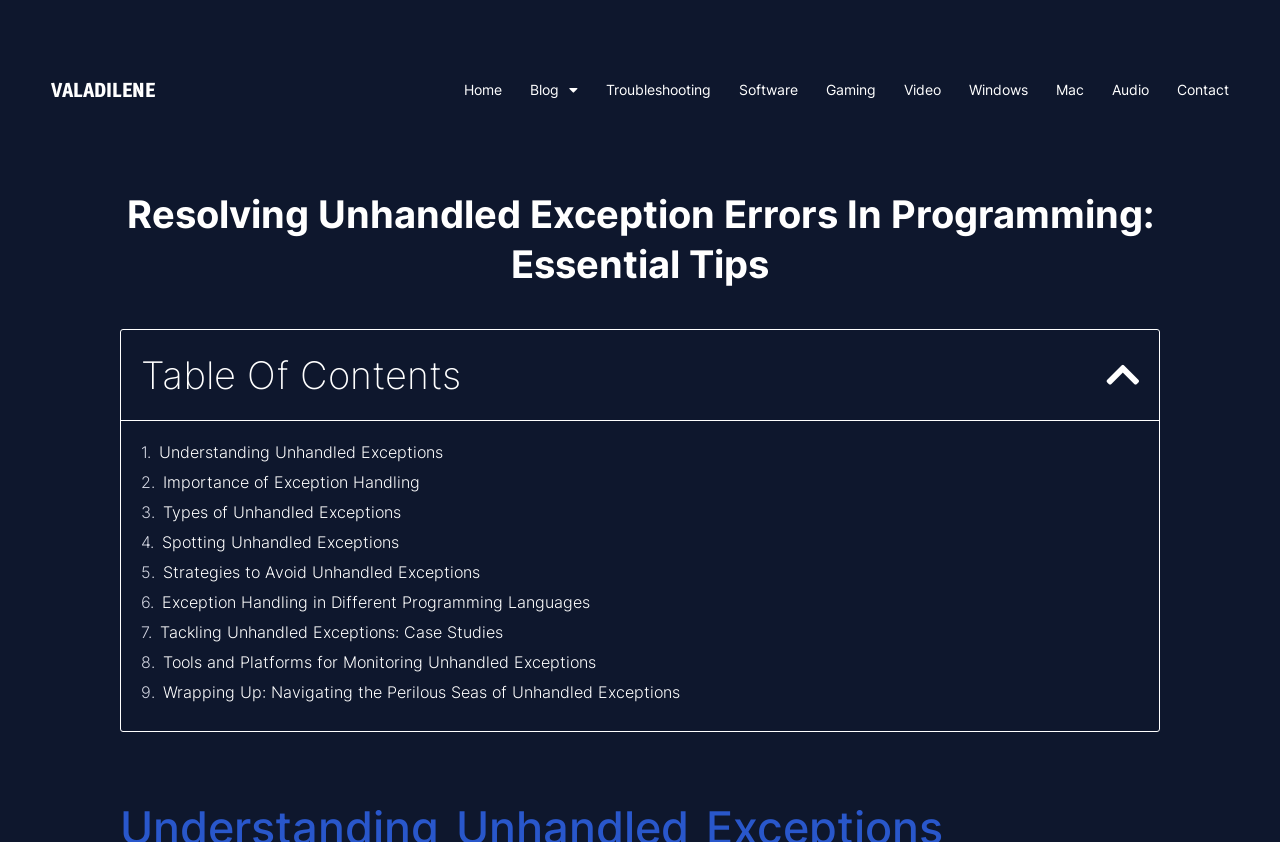Kindly determine the bounding box coordinates for the clickable area to achieve the given instruction: "Open the Table Of Contents".

[0.11, 0.416, 0.864, 0.475]